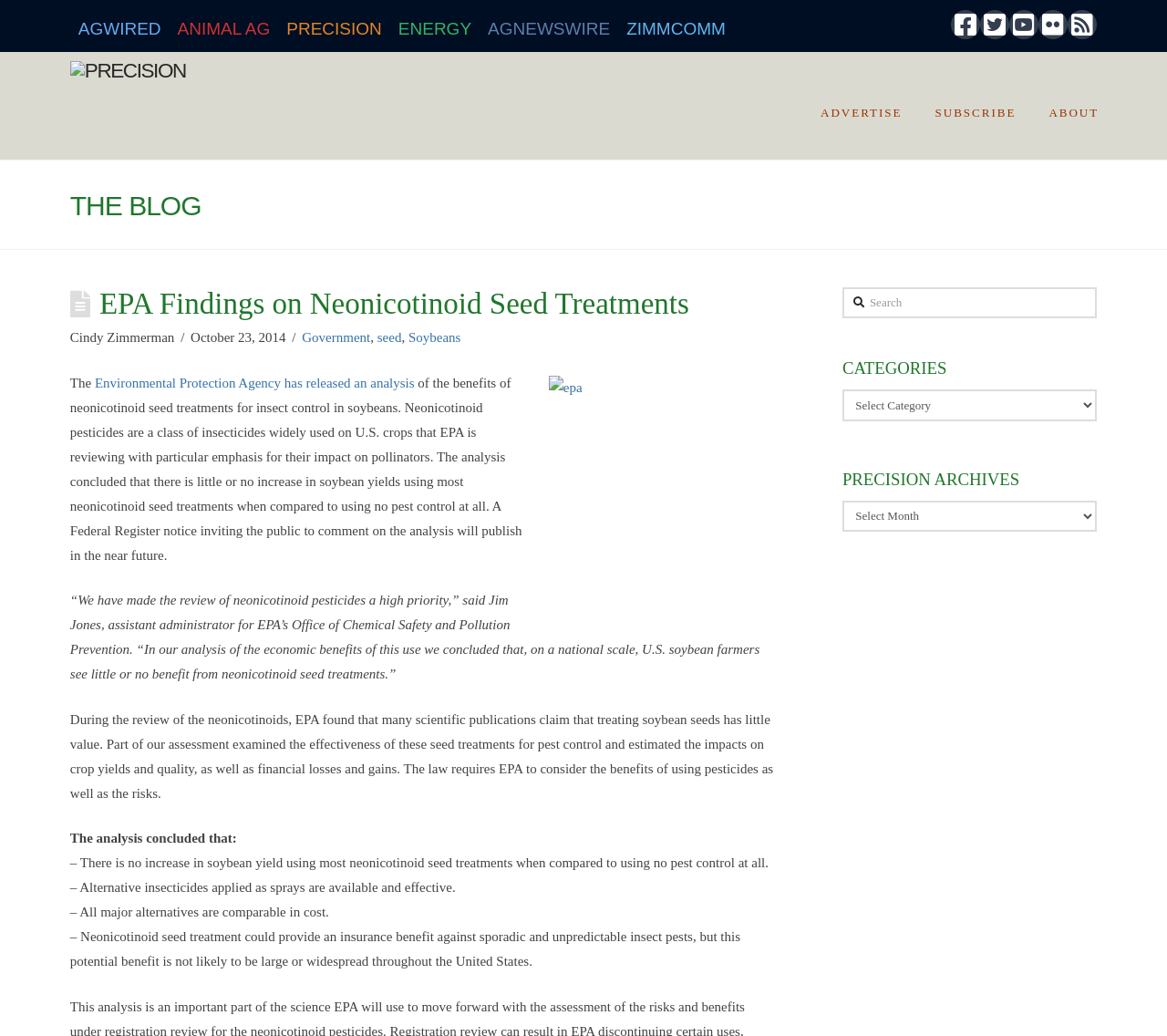What is the name of the blog?
Observe the image and answer the question with a one-word or short phrase response.

THE BLOG